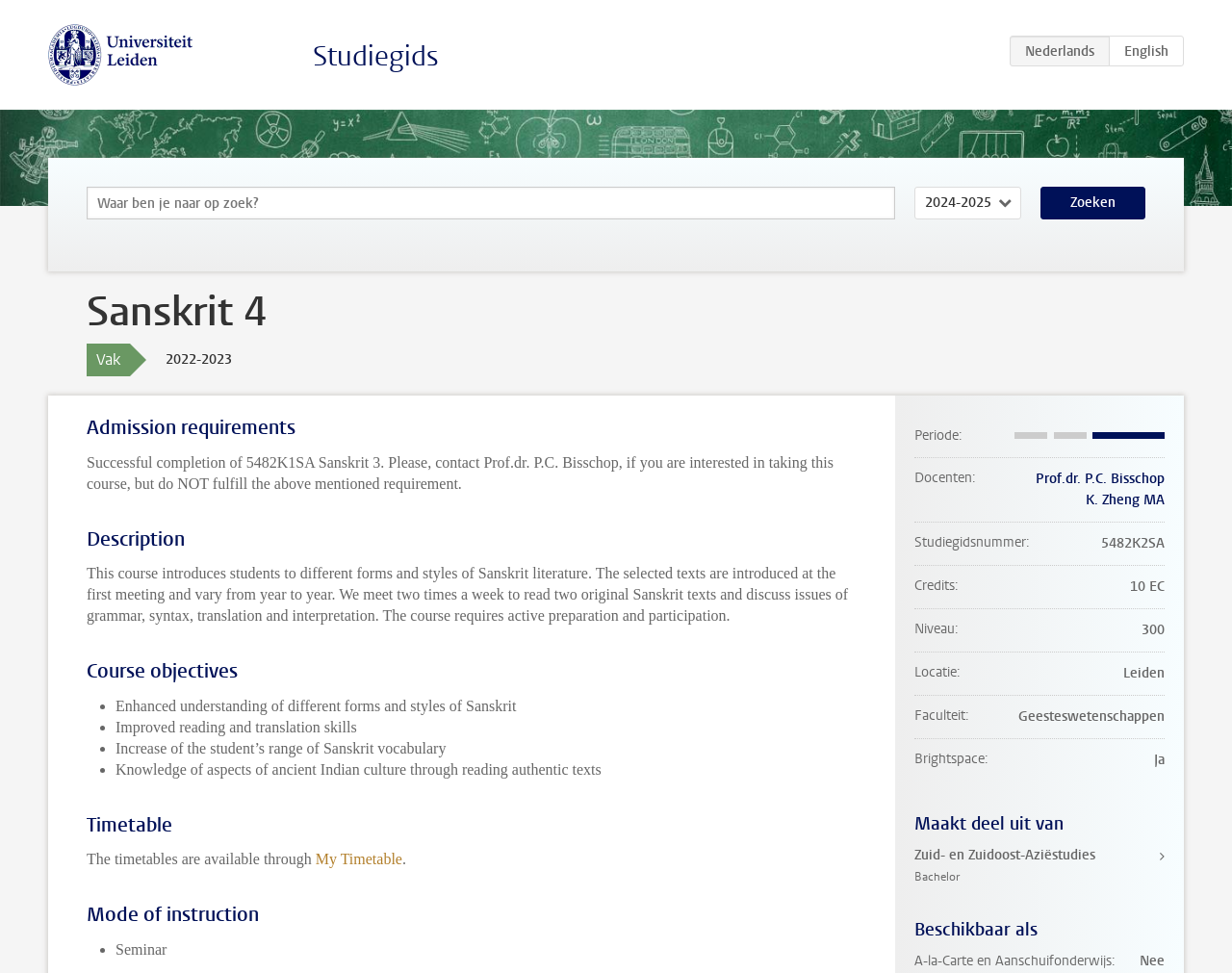What is the mode of instruction of the course?
Provide a short answer using one word or a brief phrase based on the image.

Seminar